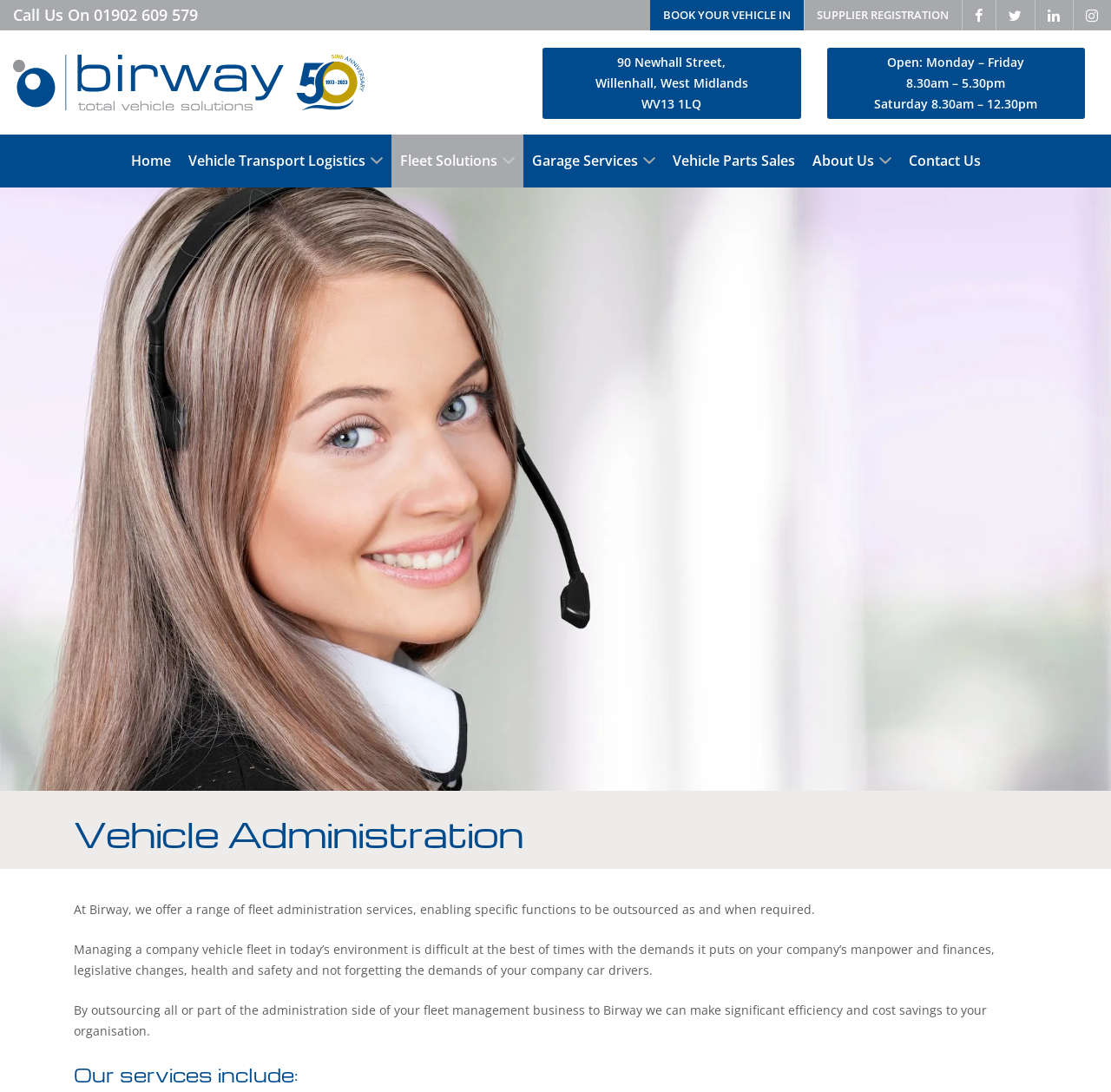Specify the bounding box coordinates (top-left x, top-left y, bottom-right x, bottom-right y) of the UI element in the screenshot that matches this description: BOOK YOUR VEHICLE IN

[0.585, 0.0, 0.723, 0.028]